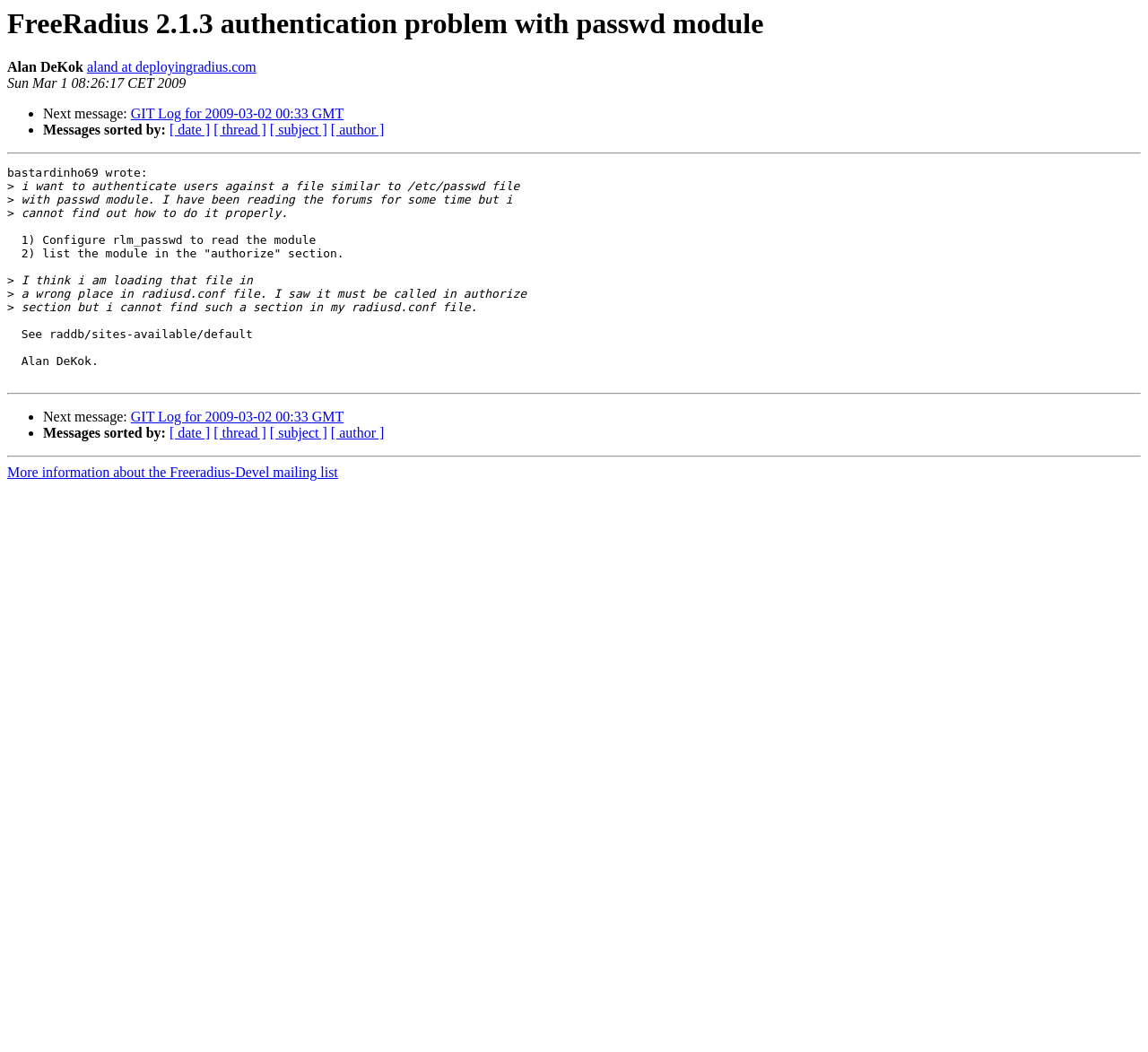Can you identify the bounding box coordinates of the clickable region needed to carry out this instruction: 'View GIT Log for 2009-03-02 00:33 GMT'? The coordinates should be four float numbers within the range of 0 to 1, stated as [left, top, right, bottom].

[0.114, 0.389, 0.299, 0.404]